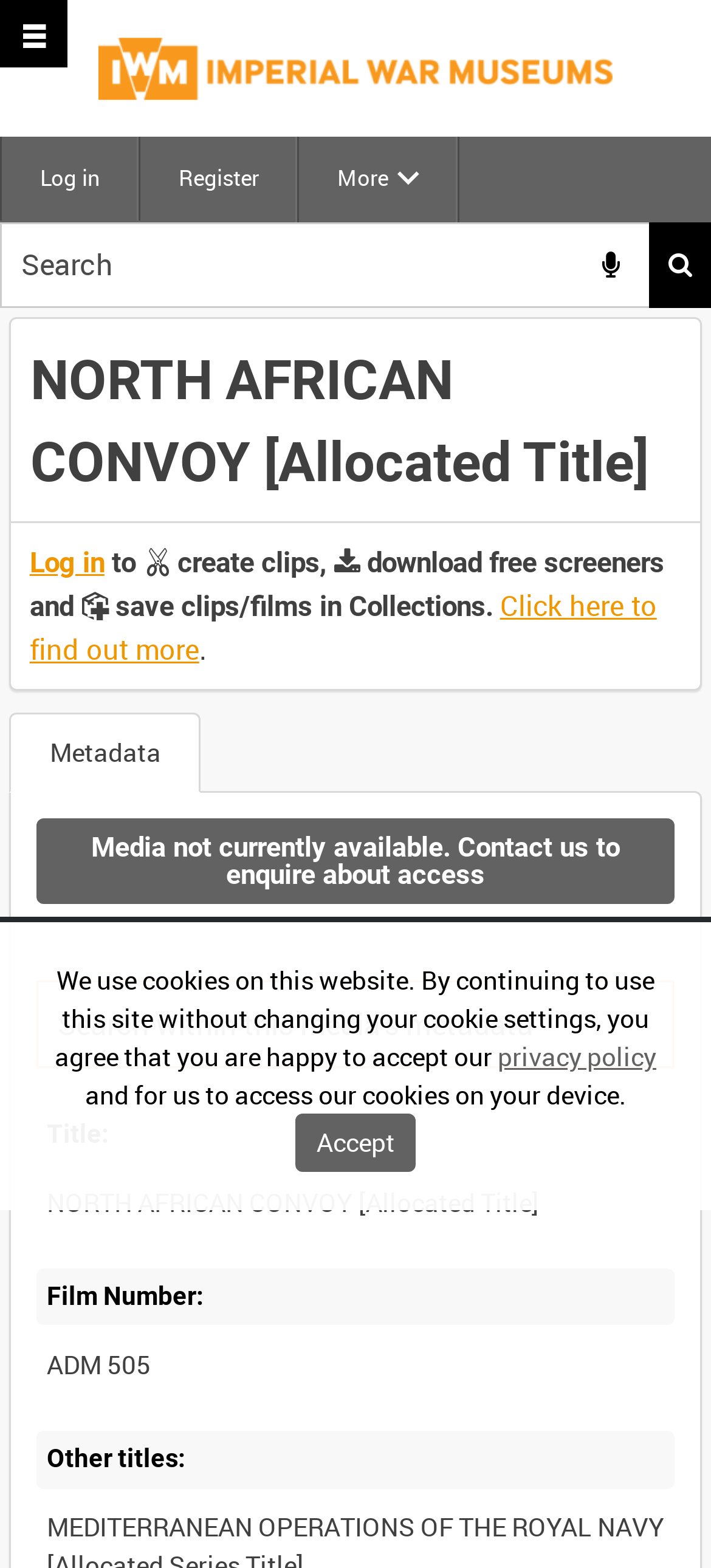What can users do after logging in?
Refer to the image and answer the question using a single word or phrase.

Create clips, download free screeners and save clips/films in Collections